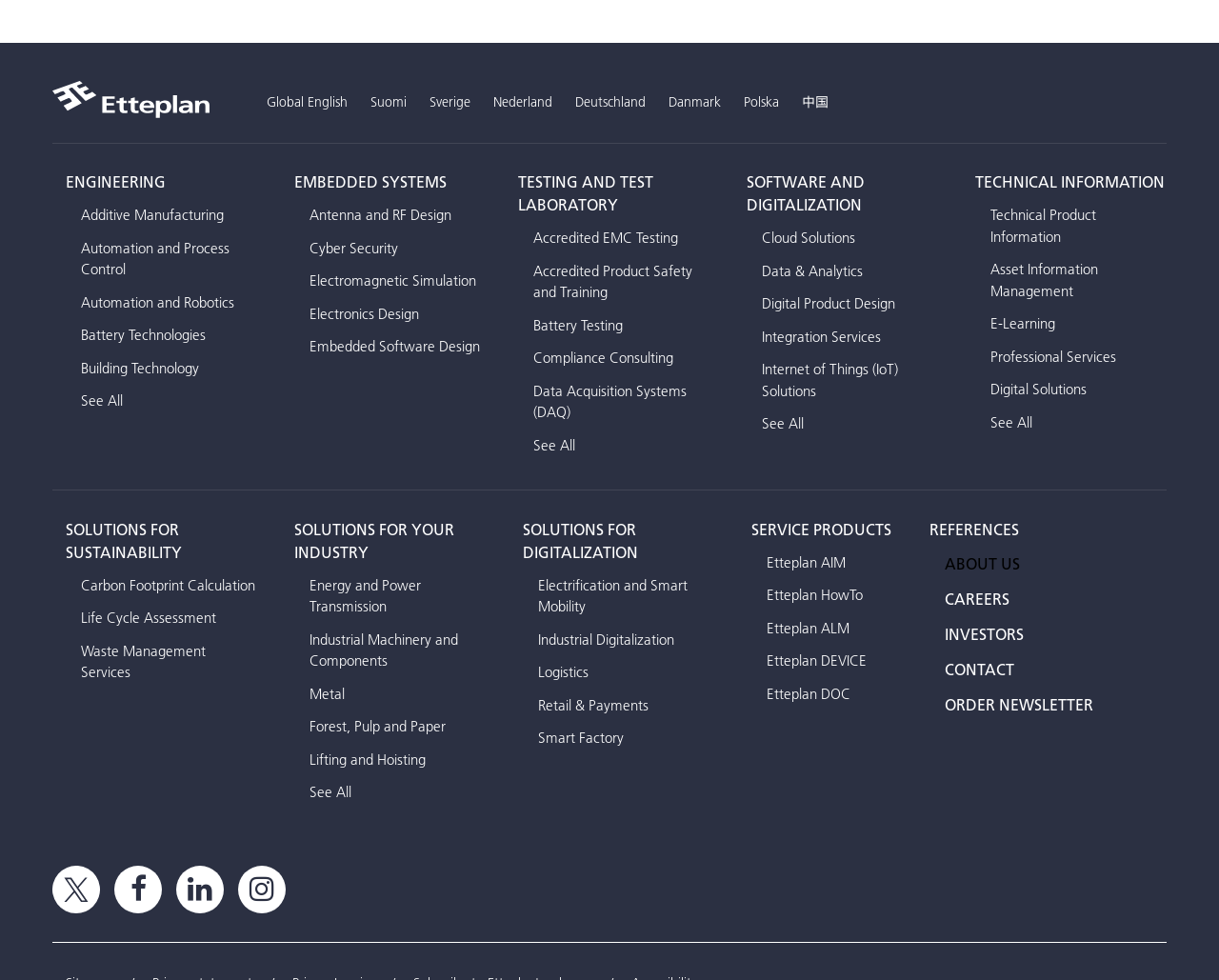Could you indicate the bounding box coordinates of the region to click in order to complete this instruction: "View the 'Etteplan' company information".

[0.043, 0.083, 0.172, 0.127]